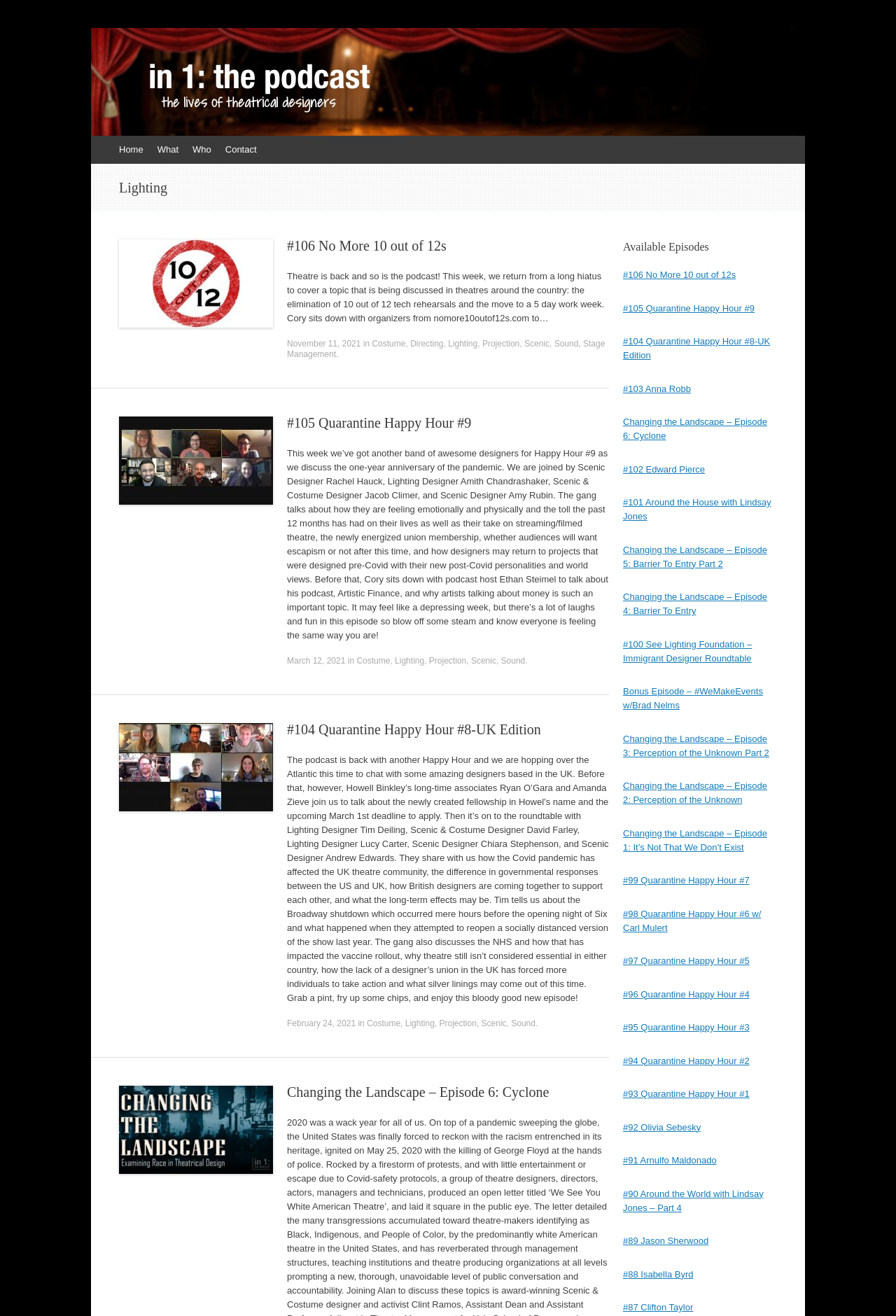What is the date of the #104 episode?
Please use the image to deliver a detailed and complete answer.

The date of the #104 episode can be found in the footer element within the third article element, which reads 'February 24, 2021'.